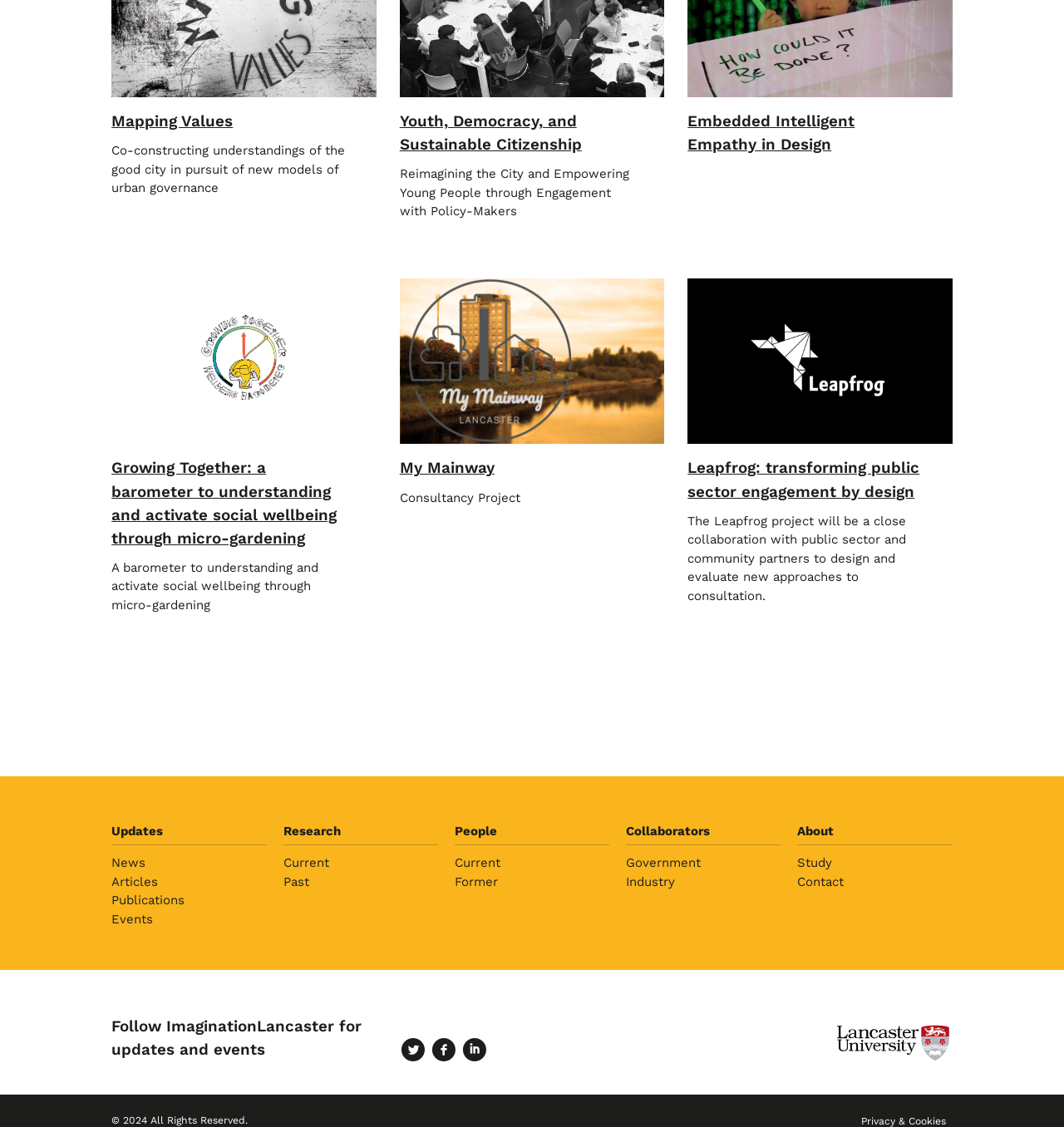Respond with a single word or phrase for the following question: 
How many menu items are under 'Research'?

2